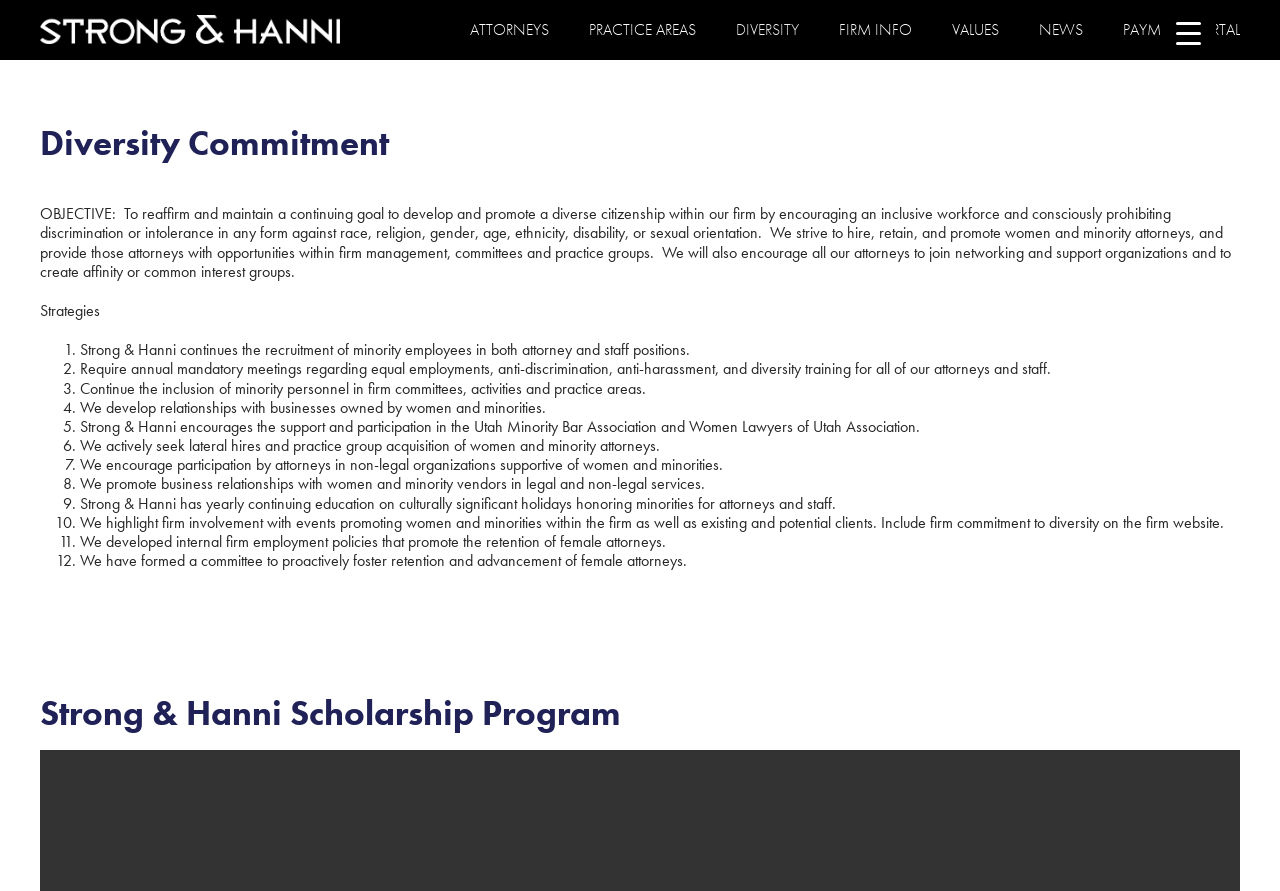Give a one-word or one-phrase response to the question: 
How many strategies are listed for diversity commitment?

12